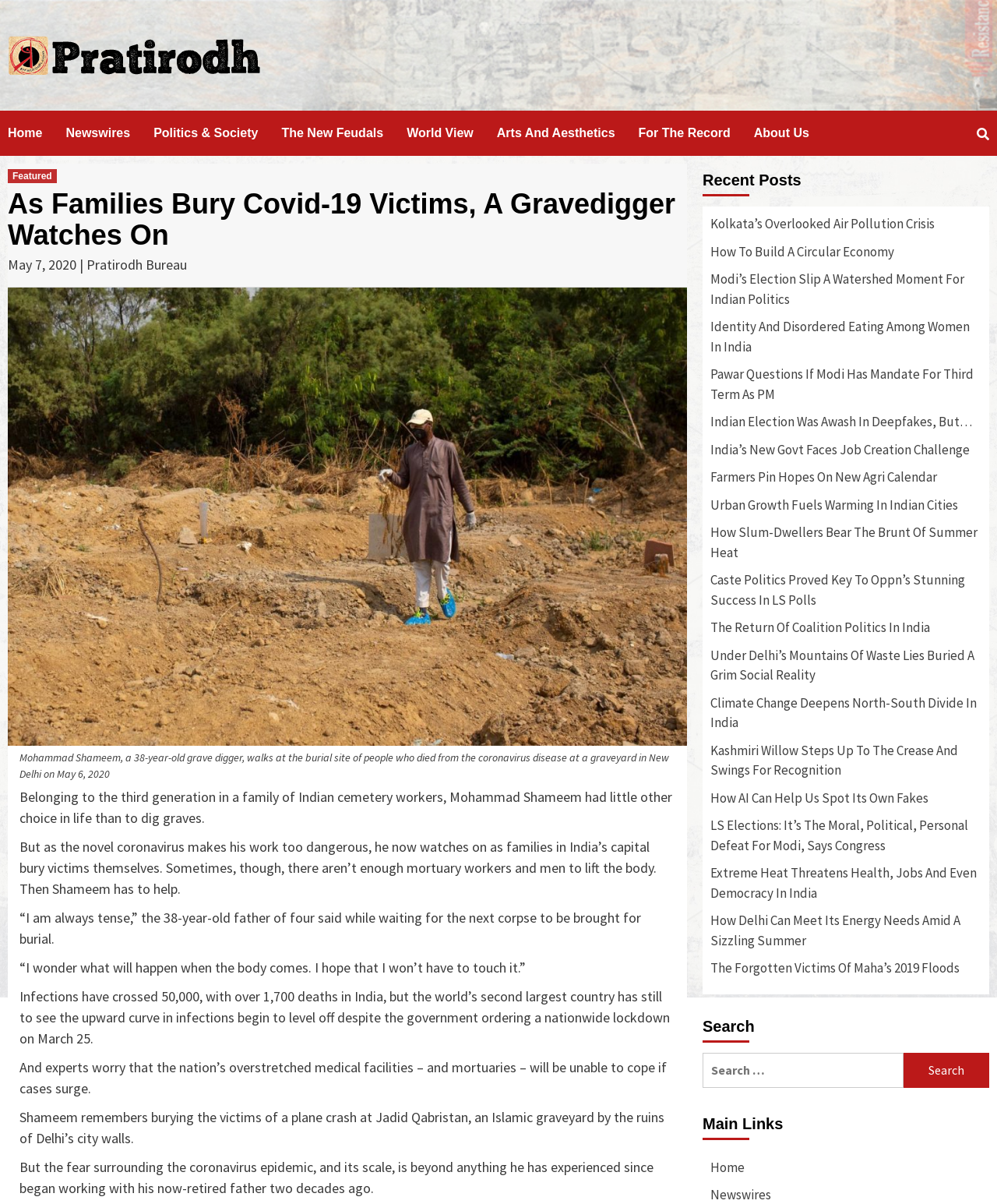Locate the UI element described as follows: "World View". Return the bounding box coordinates as four float numbers between 0 and 1 in the order [left, top, right, bottom].

[0.408, 0.092, 0.498, 0.129]